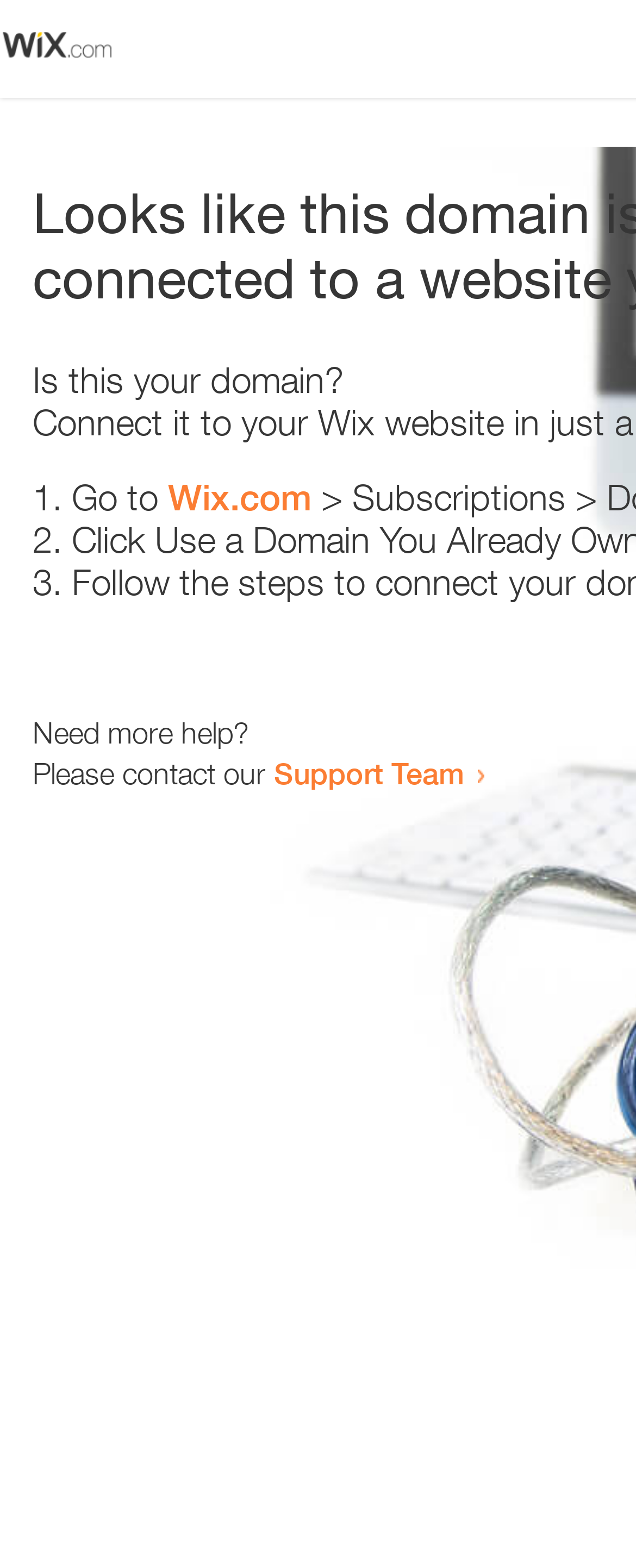How many steps are listed?
Respond with a short answer, either a single word or a phrase, based on the image.

3